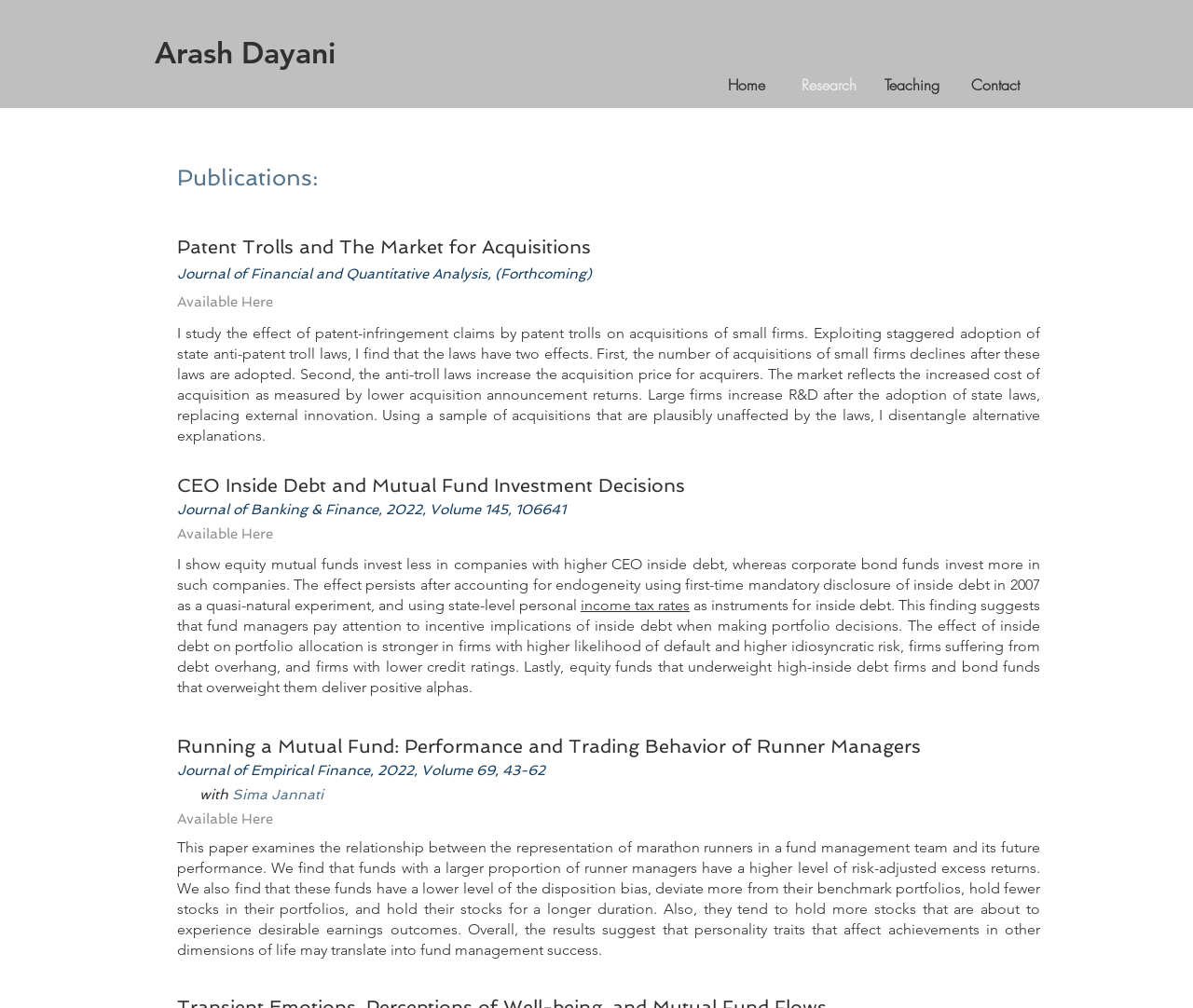Who is the co-author of the third publication?
Please describe in detail the information shown in the image to answer the question.

I looked at the third heading with an 'Available Here' link and found the co-author's name, Sima Jannati, mentioned in the text.